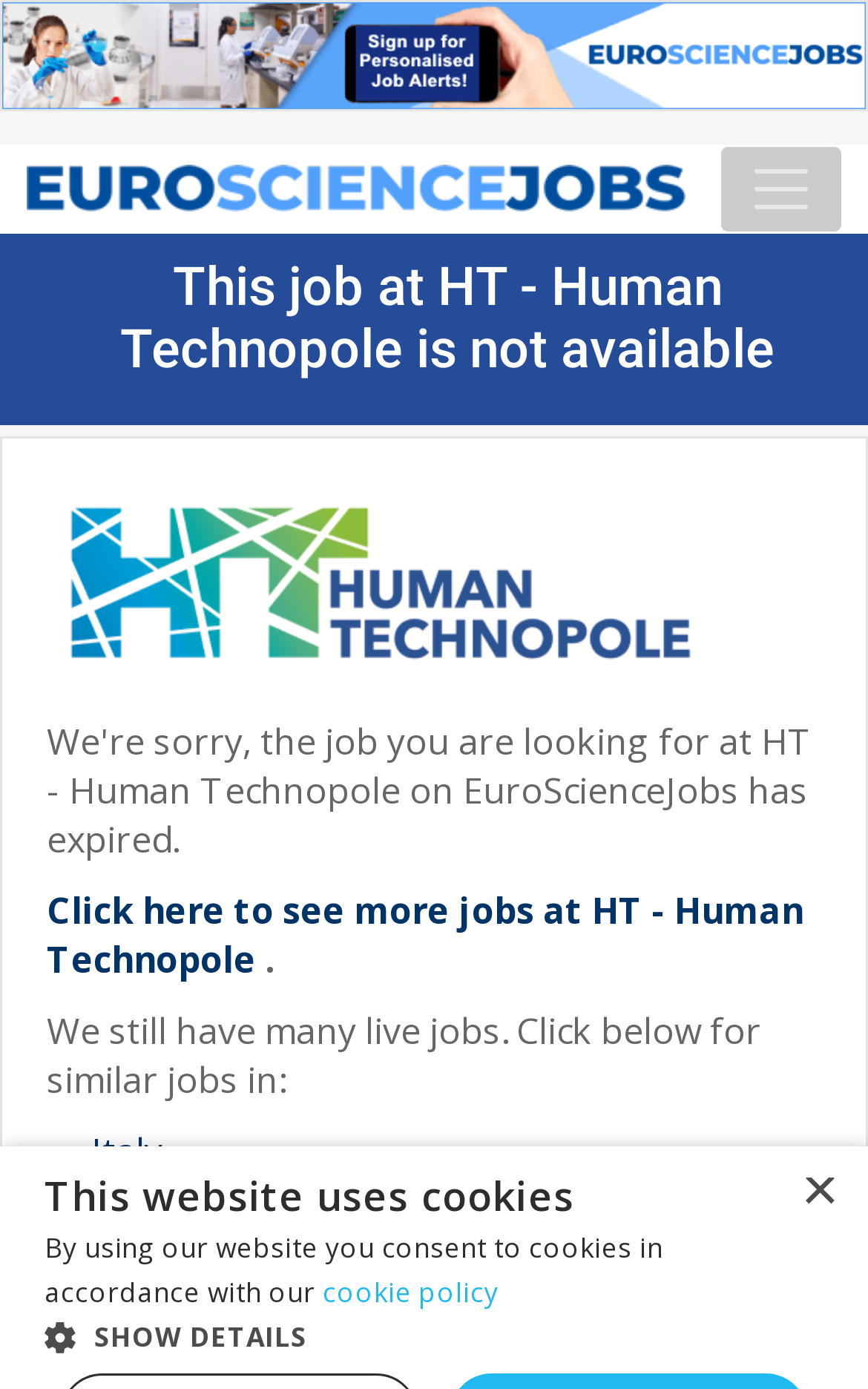Illustrate the webpage thoroughly, mentioning all important details.

The webpage is a job posting for a Postdoc position at the Soskic Lab Genomics Research Centre (Grant Open Targets) at HT - Human Technopole in Milan, Italy. At the top of the page, there is a link to sign up for job alerts from EuroScienceJobs, accompanied by a small image. Next to it is the EuroScienceJobs logo, which is also an image.

Below the logo, there is a button to toggle navigation, which is not expanded. The main content of the page is a heading that indicates the job is no longer available. Underneath, there is a link to HT - Human Technopole, accompanied by an image, and another link to see more jobs at the same organization.

The page then displays a message indicating that there are still many live jobs available, and invites the user to click for similar jobs in specific categories. These categories are listed as bullet points, including Italy, Biology, Biomedical and Physiology, and Biotechnology and Genetics, each with a corresponding link.

At the bottom of the page, there is a section with a button to close it, and a message about the website's use of cookies. The message explains that by using the website, the user consents to cookies in accordance with the website's cookie policy, which is linked to a new window. Finally, there is a button to show details, which is located at the very bottom of the page.